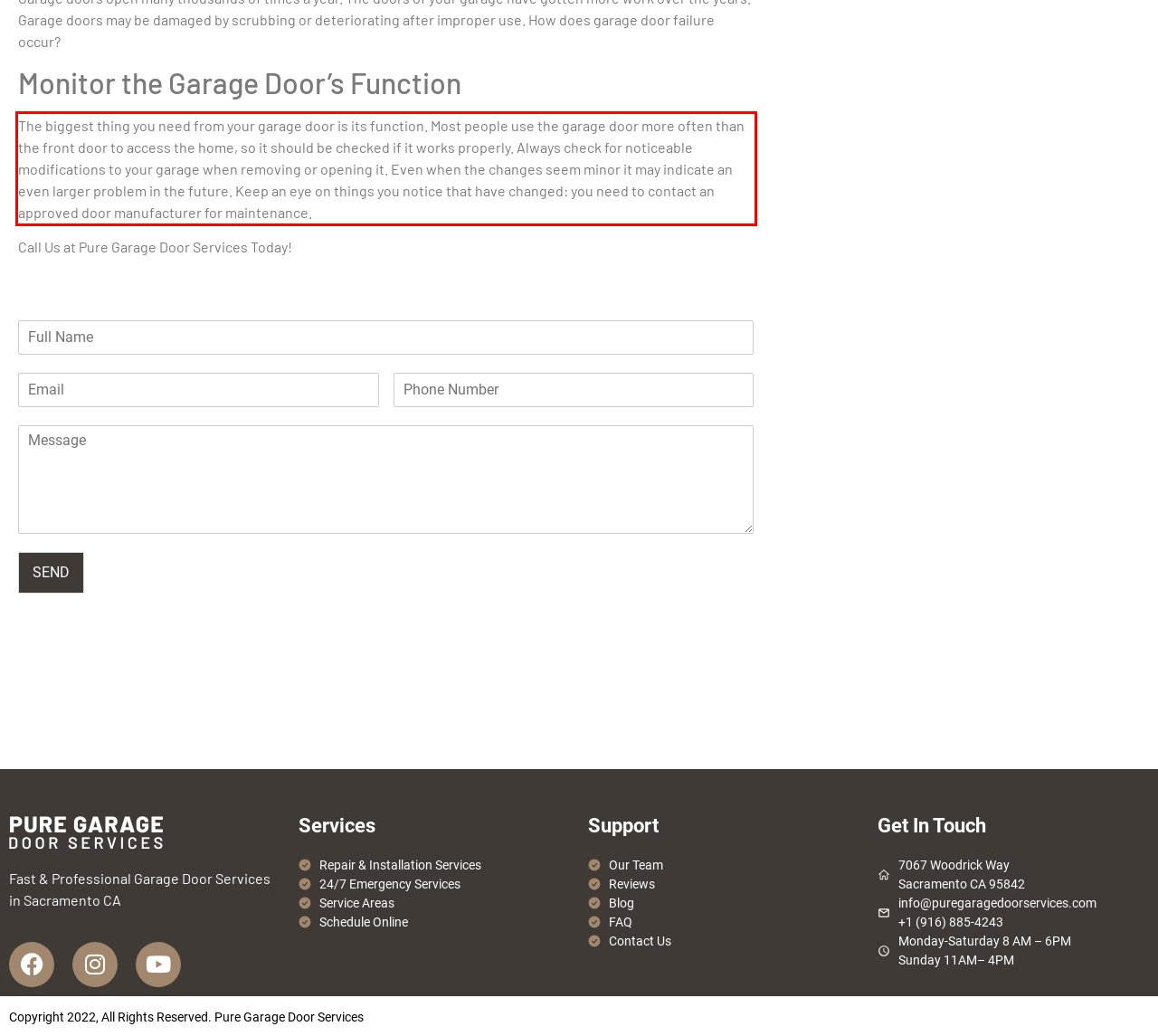Using the provided screenshot, read and generate the text content within the red-bordered area.

The biggest thing you need from your garage door is its function. Most people use the garage door more often than the front door to access the home, so it should be checked if it works properly. Always check for noticeable modifications to your garage when removing or opening it. Even when the changes seem minor it may indicate an even larger problem in the future. Keep an eye on things you notice that have changed: you need to contact an approved door manufacturer for maintenance.